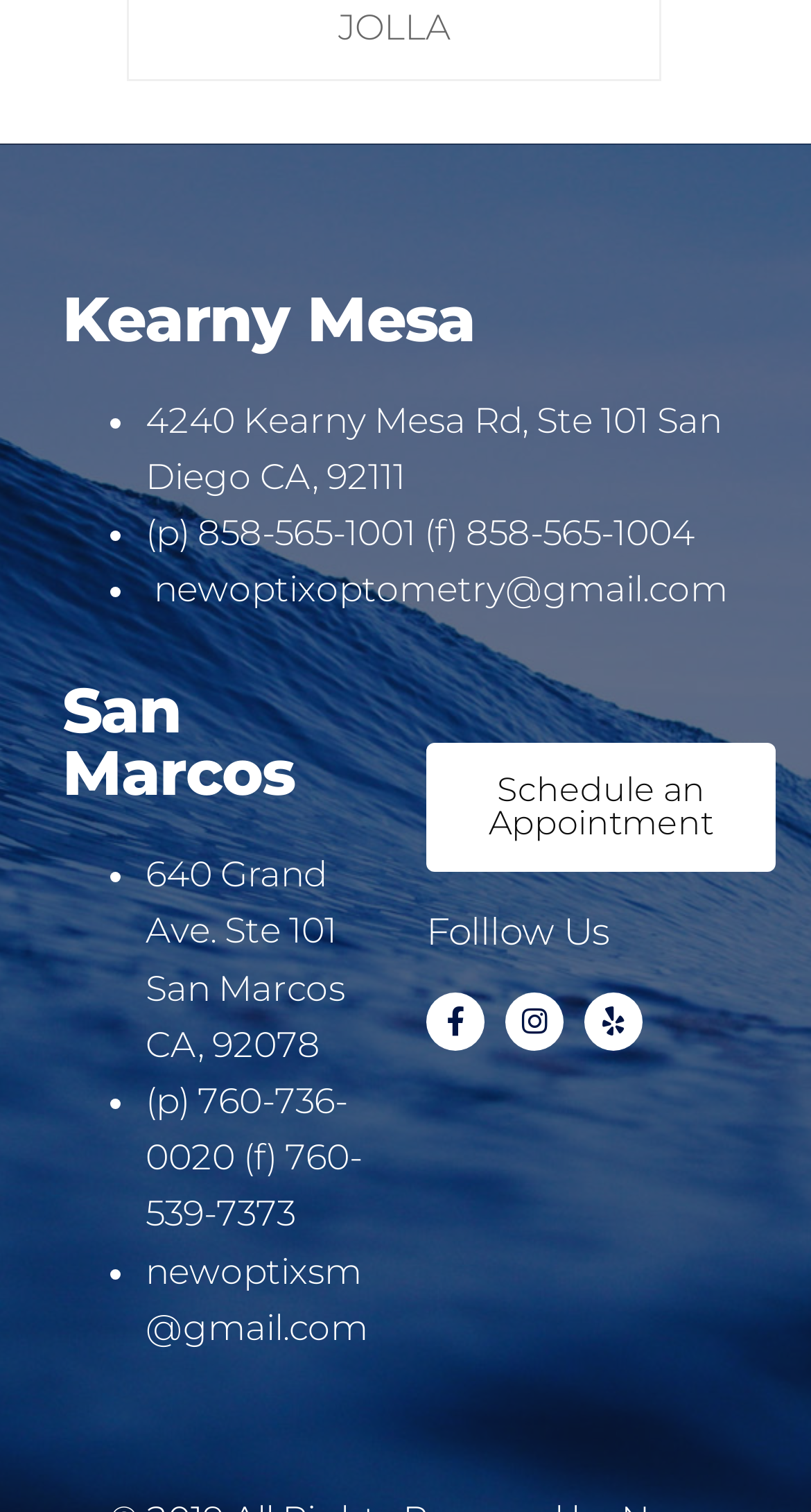Answer in one word or a short phrase: 
What is the phone number for the Kearny Mesa location?

(858) 565-1001